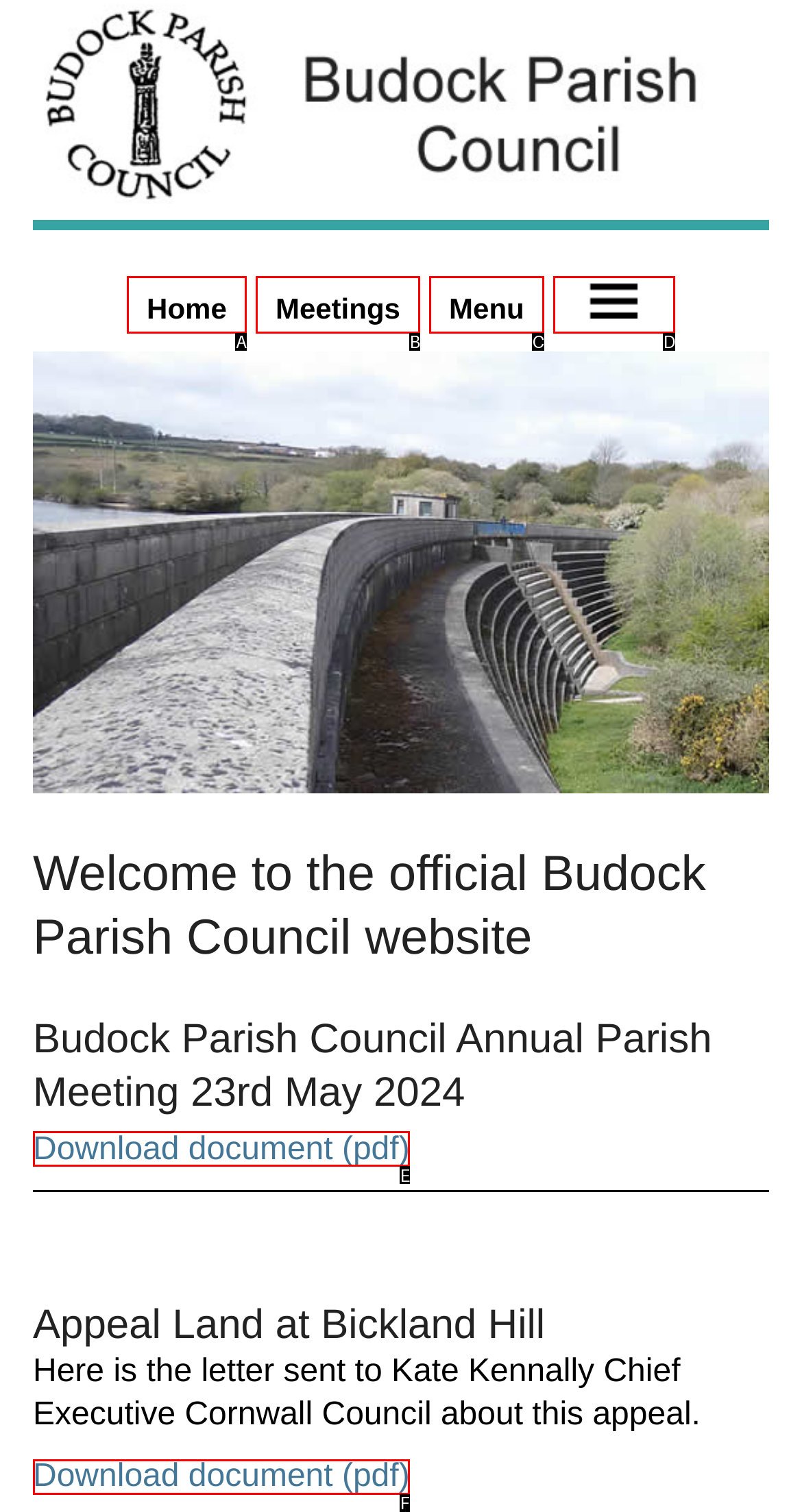Match the following description to a UI element: Contact
Provide the letter of the matching option directly.

None